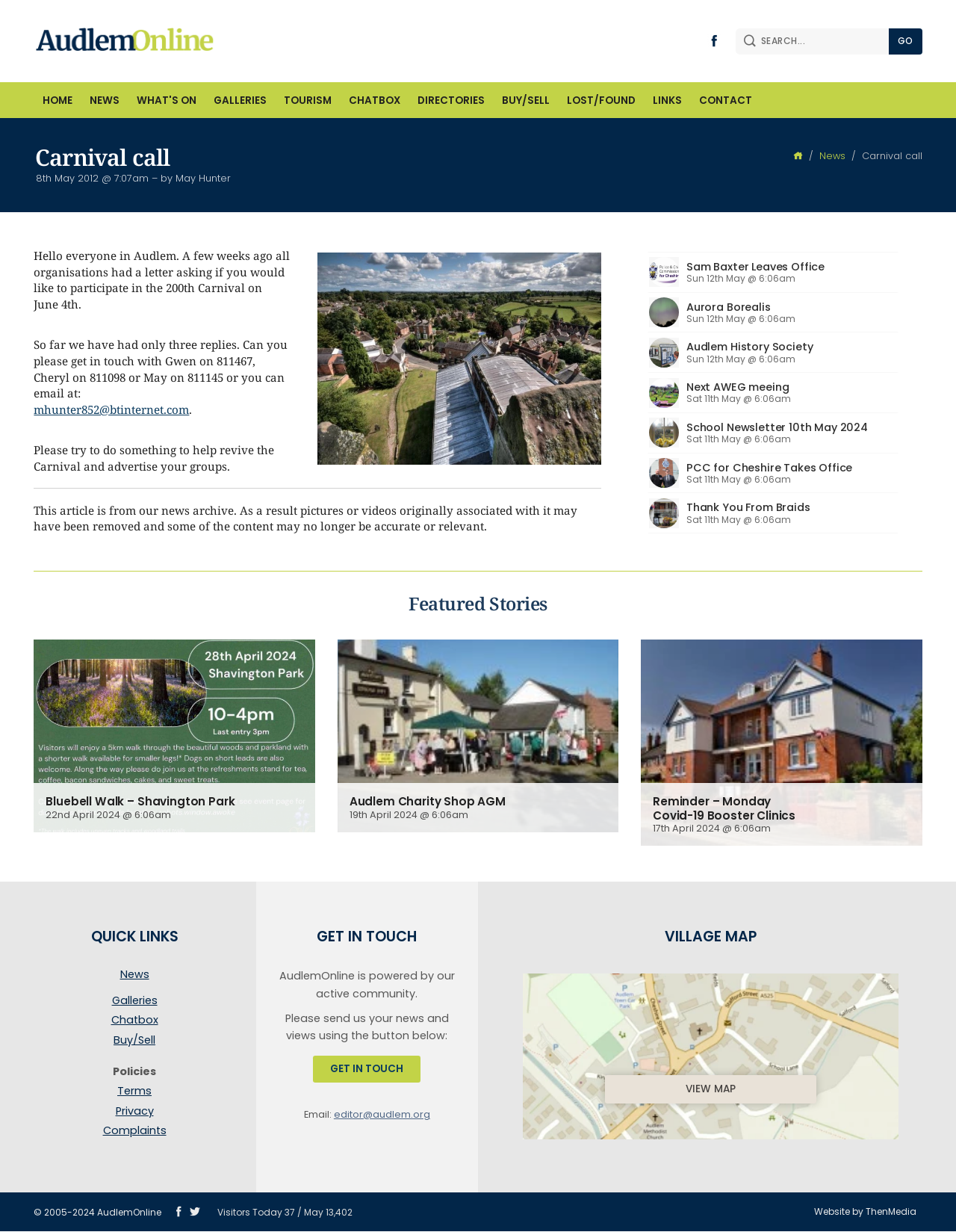Pinpoint the bounding box coordinates for the area that should be clicked to perform the following instruction: "Search for something".

[0.777, 0.023, 0.93, 0.044]